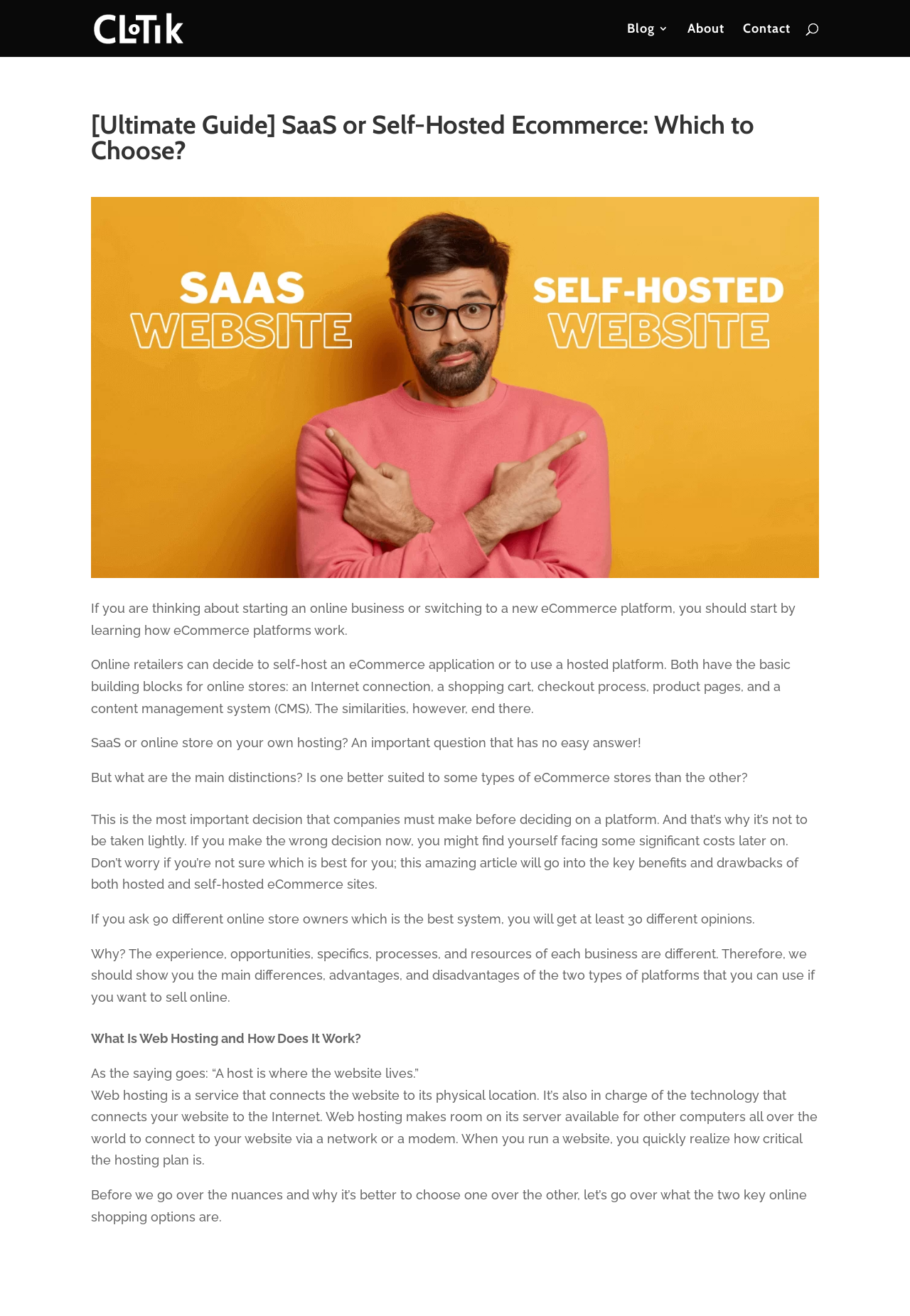Convey a detailed summary of the webpage, mentioning all key elements.

This webpage is an article titled "[Ultimate Guide] SaaS or Self-Hosted Ecommerce: Which to Choose?" from Clotik | SaaS Blog. At the top, there is a navigation bar with links to "Clotik | SaaS Blog", "Blog 3", "About", and "Contact". Below the navigation bar, there is a search bar that spans almost the entire width of the page.

The main content of the article starts with a heading that matches the title of the webpage. Below the heading, there is a large image related to SaaS or self-hosted websites. The article then begins with a series of paragraphs that discuss the basics of eCommerce platforms, including the differences between self-hosted and hosted platforms. The text explains that online retailers can choose to self-host an eCommerce application or use a hosted platform, and that both options have their own advantages and disadvantages.

The article continues to discuss the importance of choosing the right platform, citing that making the wrong decision can lead to significant costs later on. It then promises to provide the key benefits and drawbacks of both hosted and self-hosted eCommerce sites. The text also mentions that different online store owners may have different opinions on which system is best, due to their unique experiences and resources.

Further down the page, the article delves into the specifics of web hosting, explaining that it is a service that connects a website to its physical location and makes it accessible to the Internet. The text also notes that the hosting plan is critical when running a website. The article appears to be setting the stage for a more in-depth discussion of the nuances of SaaS and self-hosted eCommerce options.